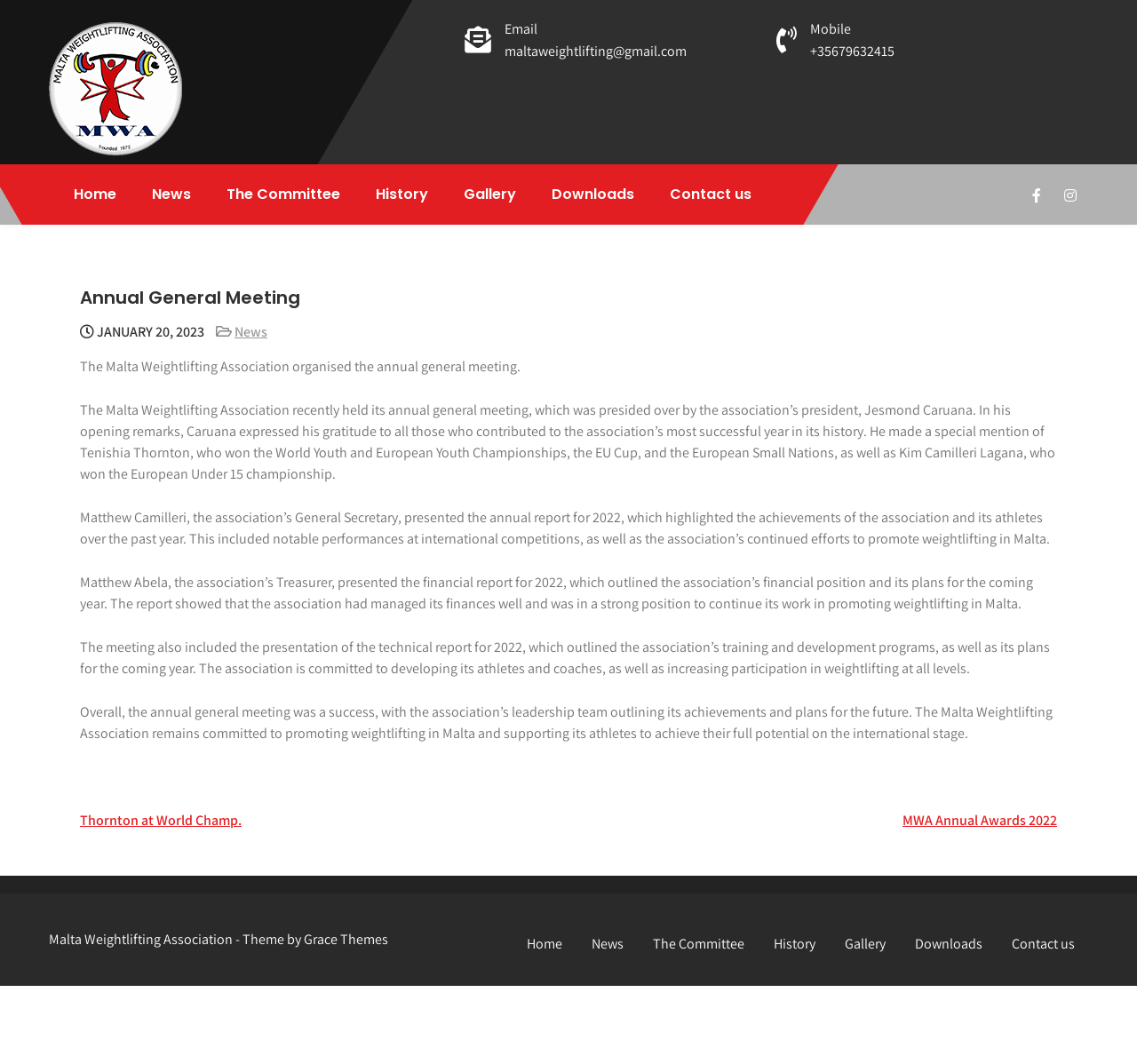What is the headline of the webpage?

Malta Weightlifting Association